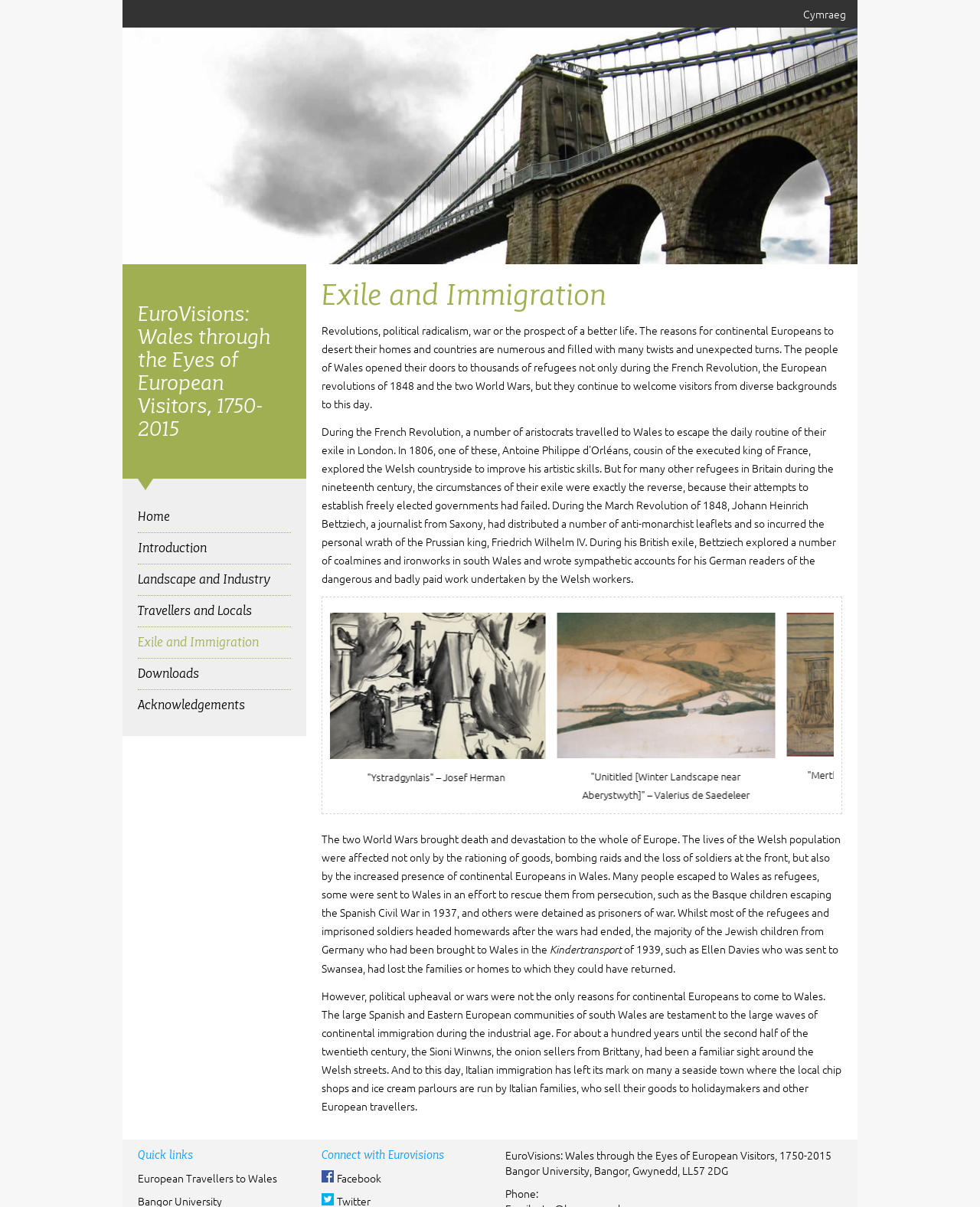Can you find and provide the title of the webpage?

Exile and Immigration